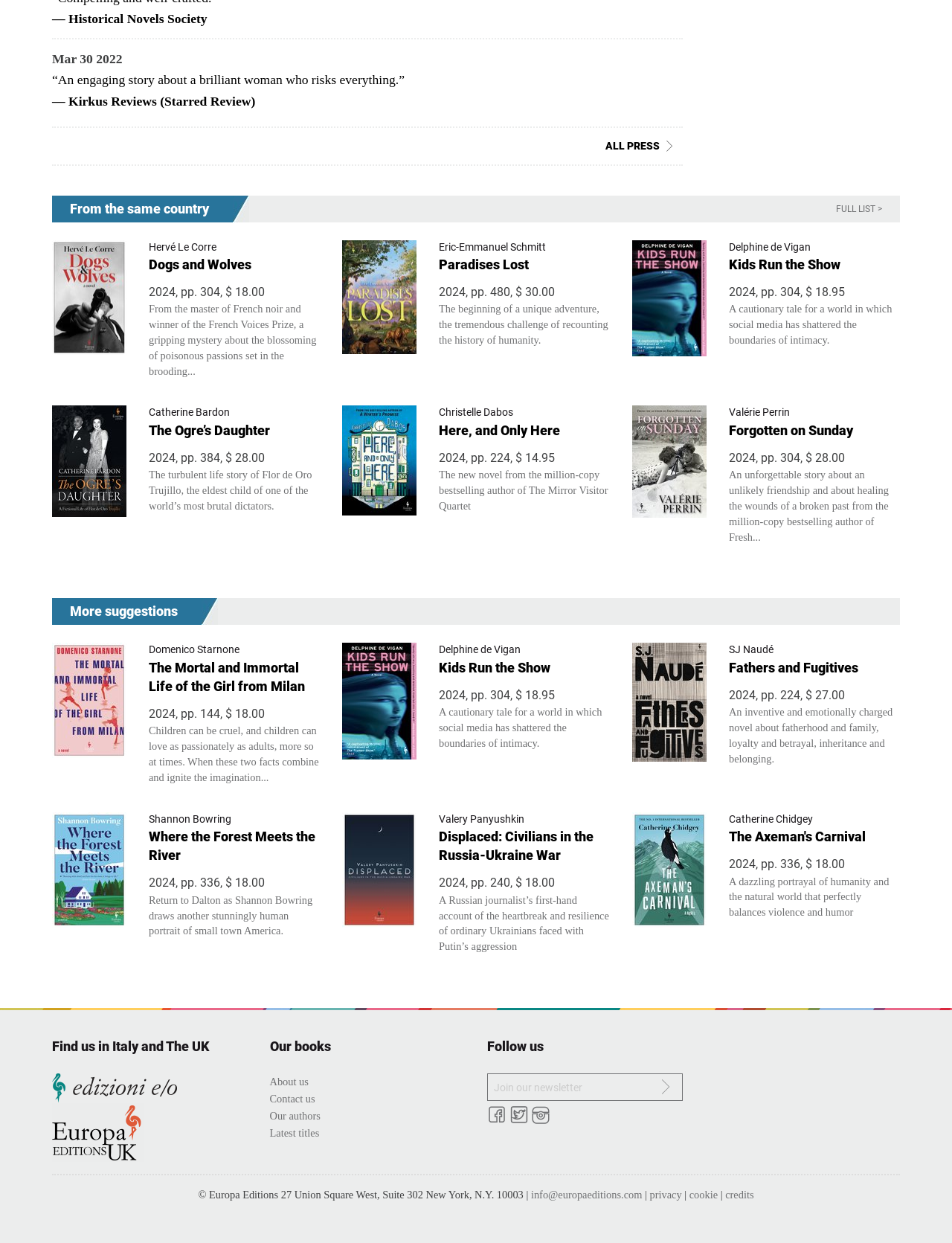Specify the bounding box coordinates (top-left x, top-left y, bottom-right x, bottom-right y) of the UI element in the screenshot that matches this description: Video Editor

None